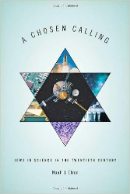Detail every aspect of the image in your caption.

The image features the cover of "A Chosen Calling: Jews in Science in the Twentieth Century" by Noah J. Efron. The design prominently showcases a Star of David, composed of various triangular segments that illustrate significant scientific achievements and symbols associated with the Jewish community. Each triangle contains images representing different fields of science and technology, highlighting the contributions of Jewish individuals over the past century. The title is elegantly presented at the top, while the author's name is featured at the bottom, emphasizing the book’s focus on the intersection of Jewish identity and scientific progress. This cover design not only captures attention but also conveys the thematic essence of the book, celebrating cultural heritage alongside scientific endeavors.